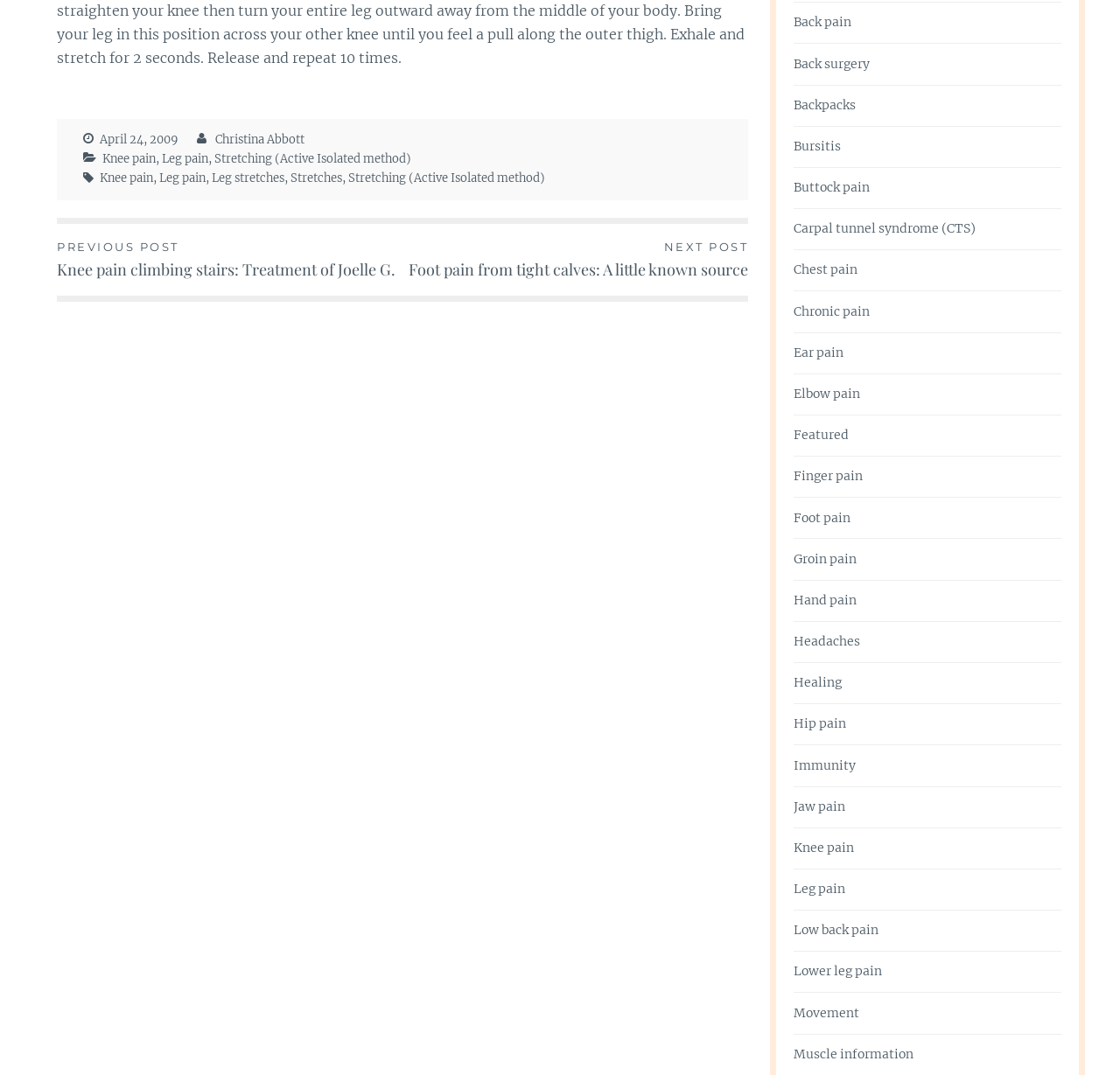Please identify the bounding box coordinates of where to click in order to follow the instruction: "Go to the 'NEXT POST Foot pain from tight calves: A little known source'".

[0.359, 0.22, 0.668, 0.262]